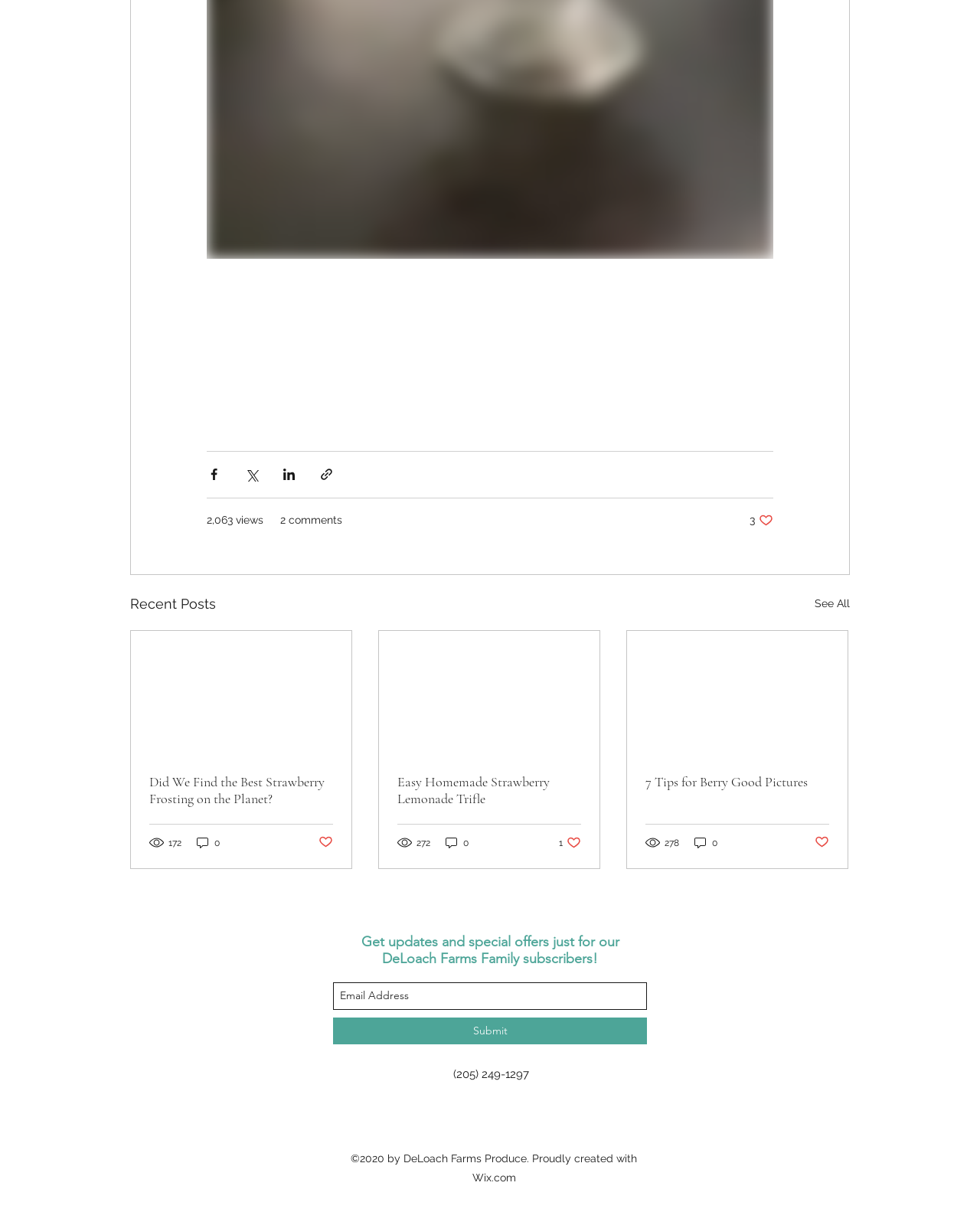What is the purpose of the 'Share via' buttons?
Using the information from the image, provide a comprehensive answer to the question.

The 'Share via' buttons, including 'Share via Facebook', 'Share via Twitter', and 'Share via LinkedIn', are used to share the content of the webpage on various social media platforms.